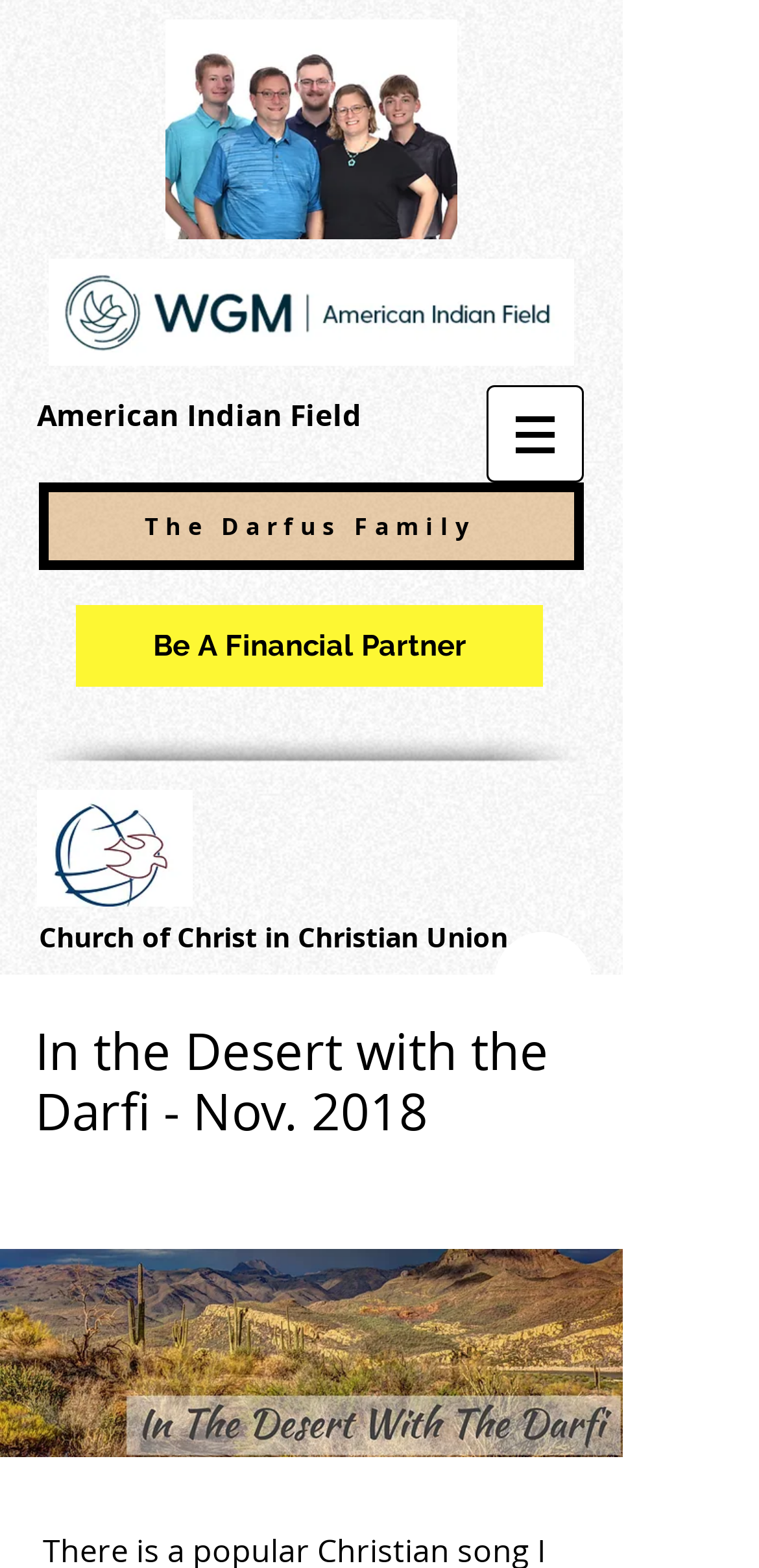Provide a one-word or one-phrase answer to the question:
What is the name of the family mentioned on the webpage?

The Darfus Family